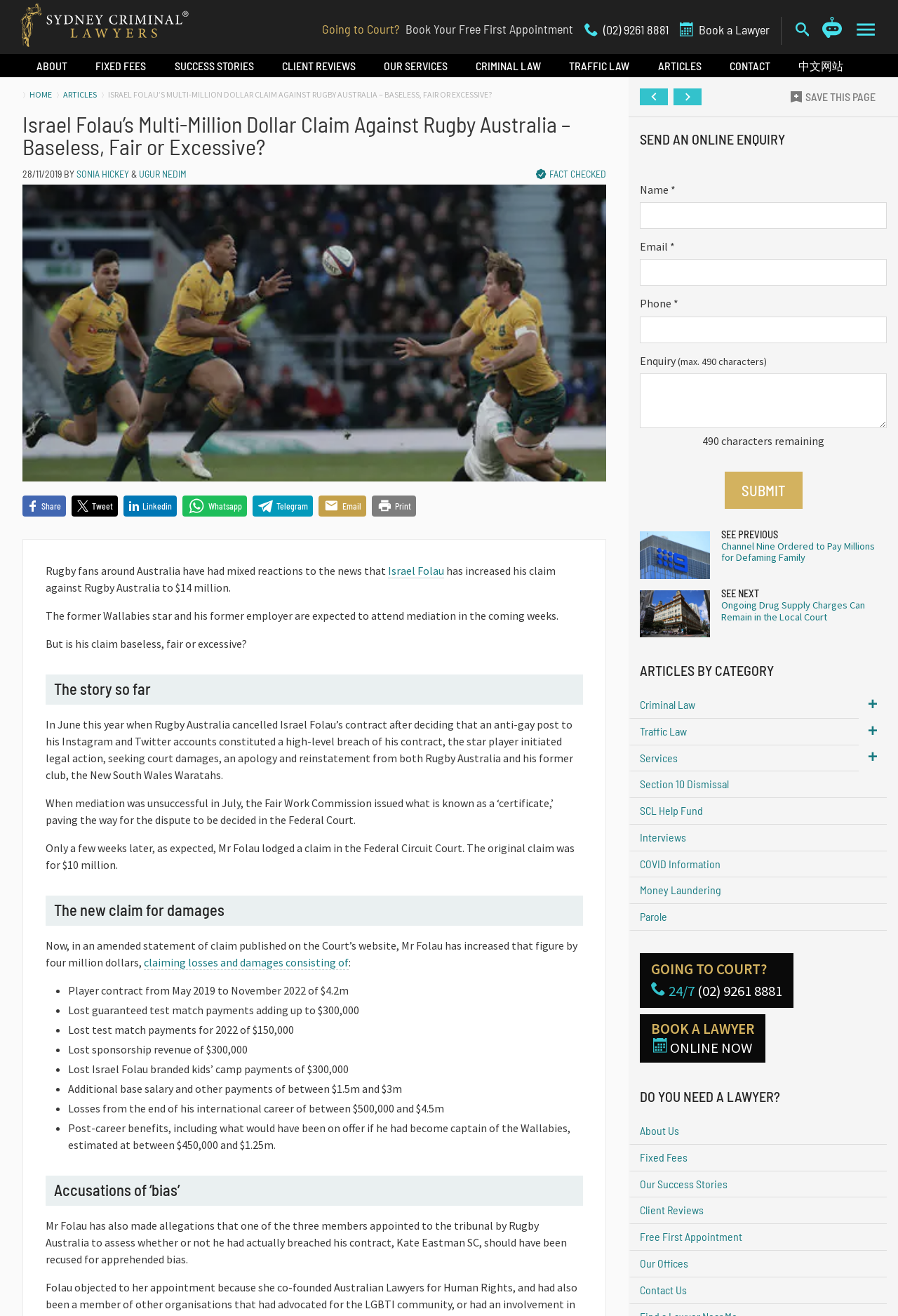What is the date of the article?
Using the image as a reference, answer the question in detail.

I found the answer by looking at the time element, which displays the date '28/11/2019'.